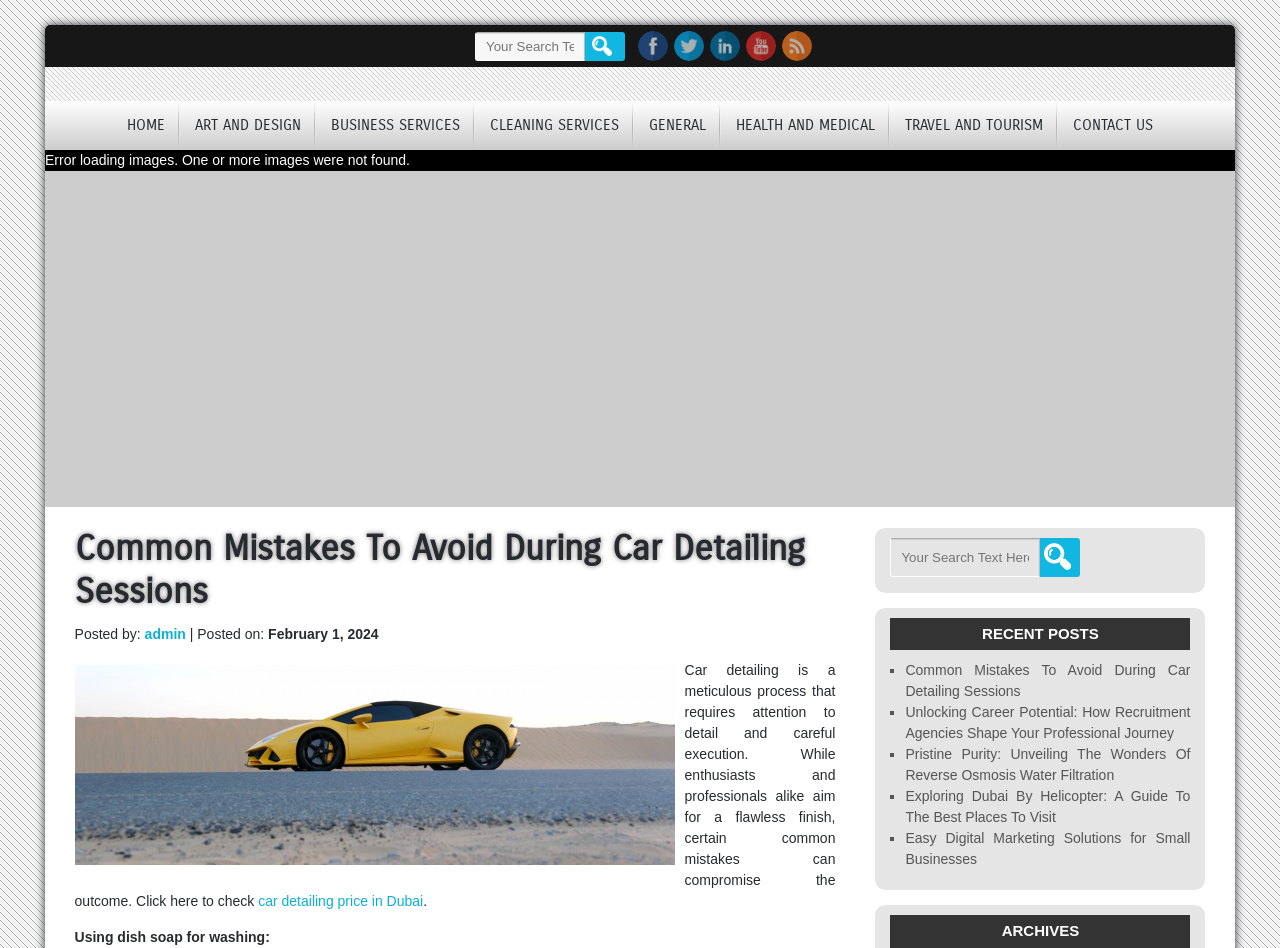Utilize the information from the image to answer the question in detail:
What is the topic of the article?

The topic of the article can be determined by reading the main heading 'Common Mistakes To Avoid During Car Detailing Sessions' and the introductory paragraph that discusses car detailing as a meticulous process.